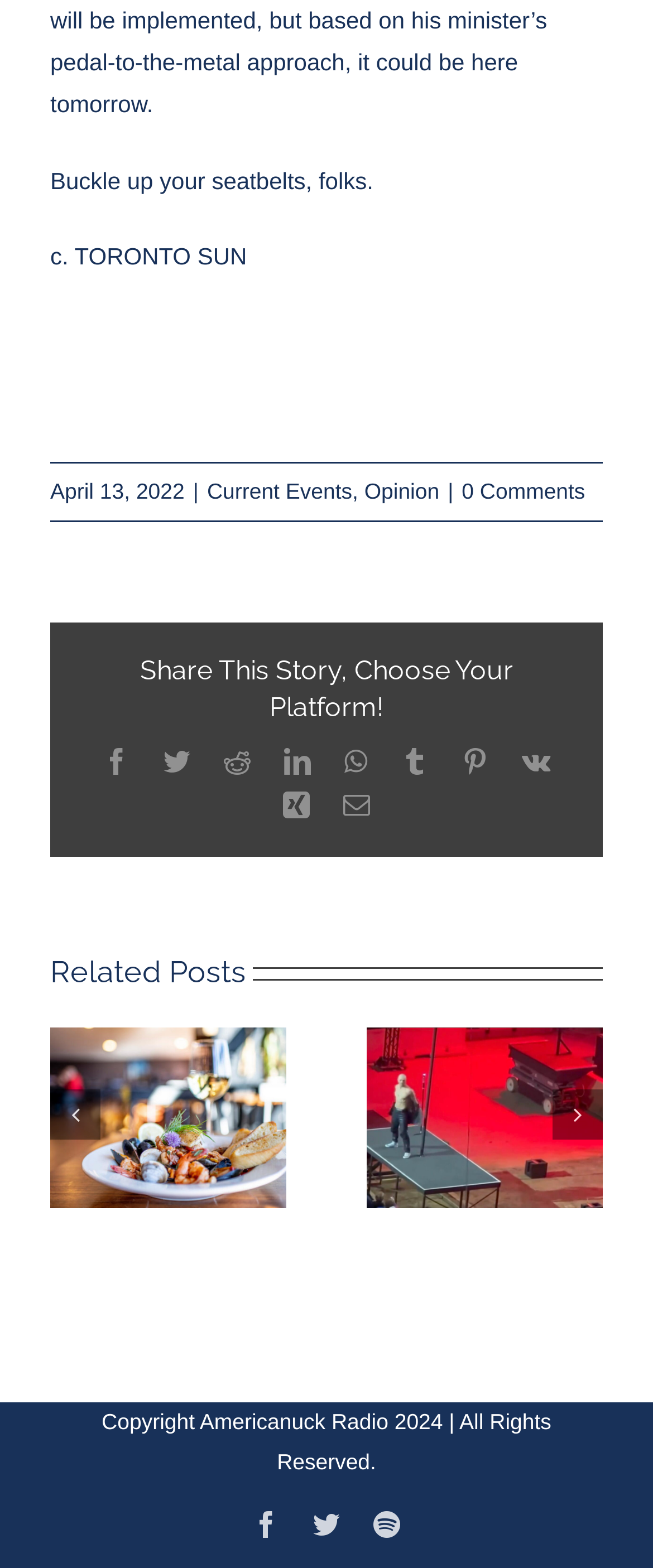Can you find the bounding box coordinates for the element to click on to achieve the instruction: "View the post about High seafood diets"?

[0.077, 0.655, 0.438, 0.77]